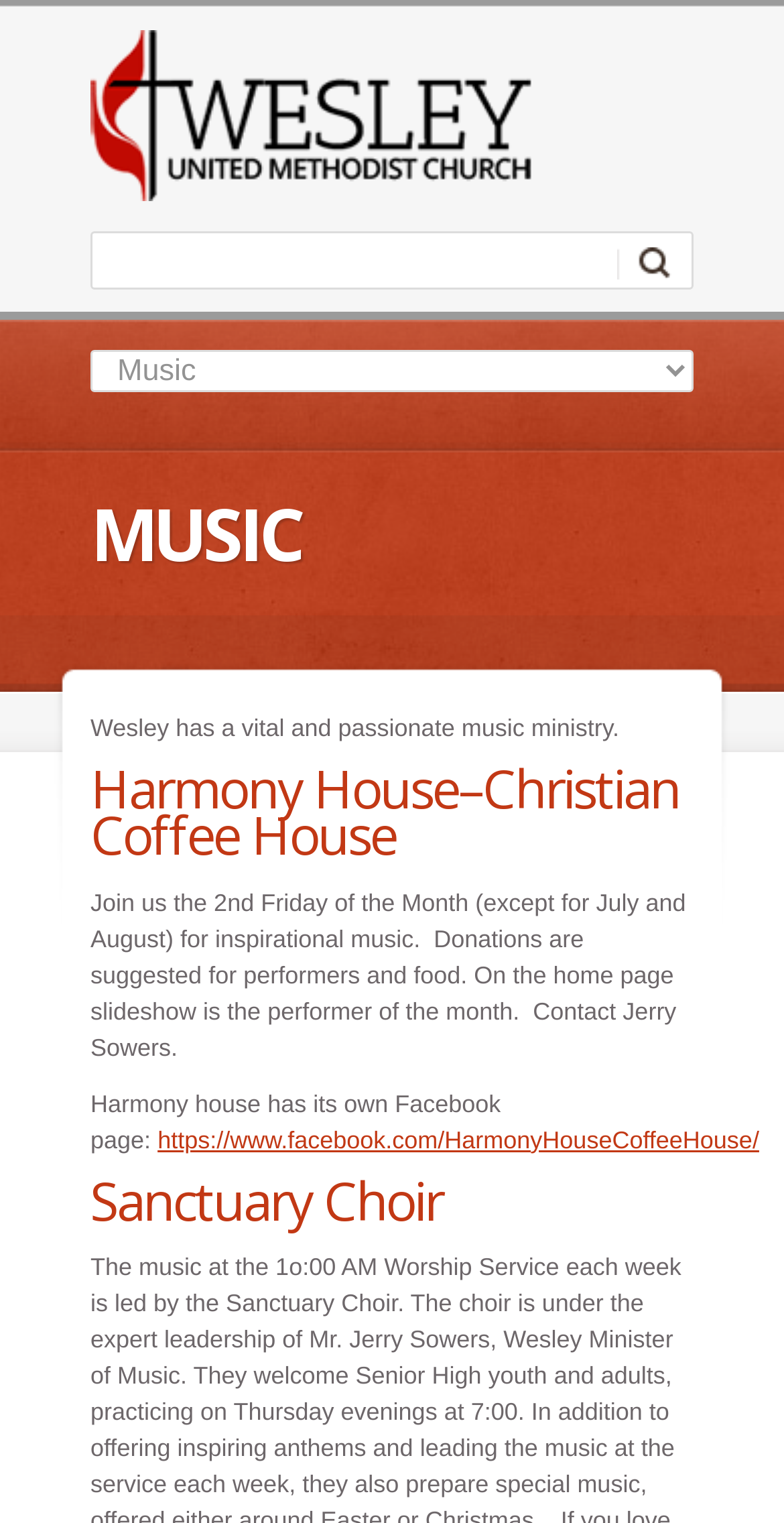Find the UI element described as: "Wesley United Methodist Church" and predict its bounding box coordinates. Ensure the coordinates are four float numbers between 0 and 1, [left, top, right, bottom].

[0.115, 0.0, 0.885, 0.152]